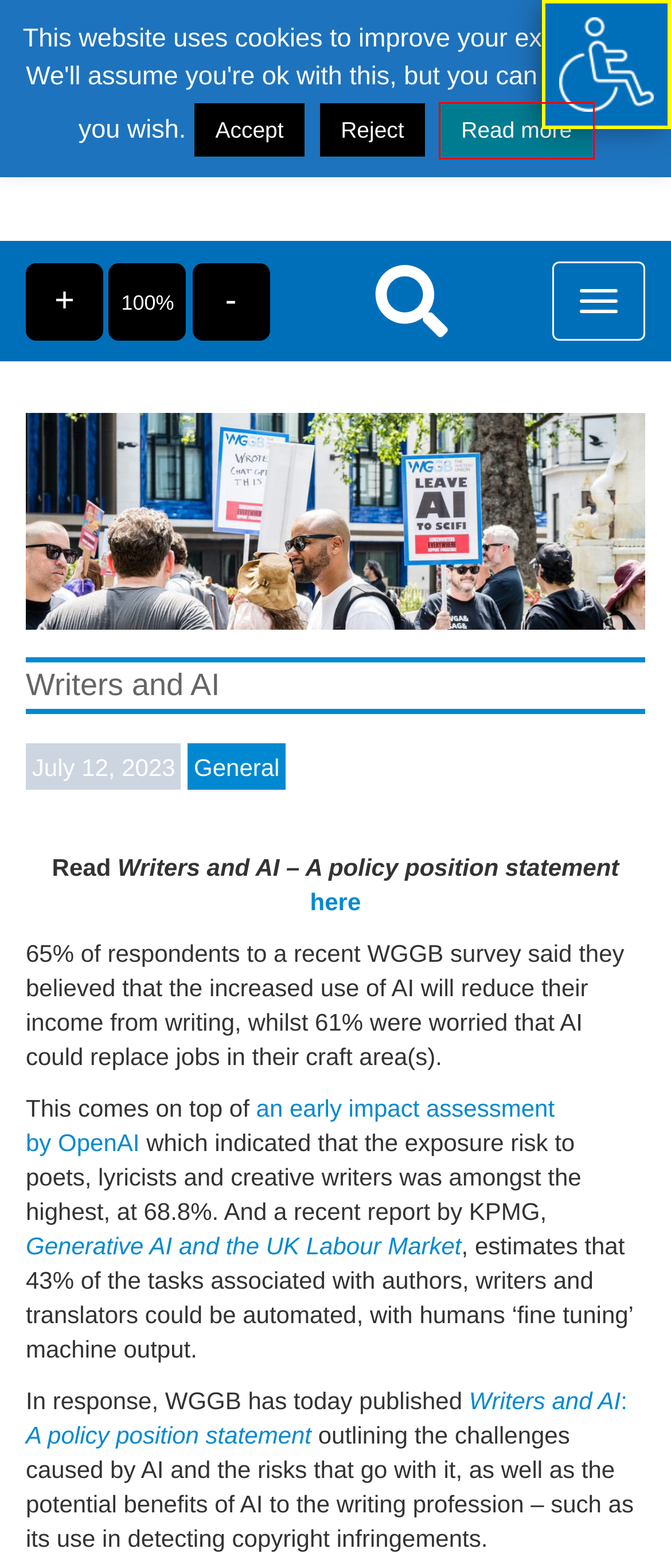Observe the webpage screenshot and focus on the red bounding box surrounding a UI element. Choose the most appropriate webpage description that corresponds to the new webpage after clicking the element in the bounding box. Here are the candidates:
A. Cymraeg - Writers' Guild of Great Britain
B. Cookies - Writers' Guild of Great Britain
C. General Archives - Writers' Guild of Great Britain
D. Film Archives - Writers' Guild of Great Britain
E. Theatre Archives - Writers' Guild of Great Britain
F. Audio Archives - Writers' Guild of Great Britain
G. WGGB - the writers' union (@WritersGuildGB@union.place) - The Union Place
H. Comedy Archives - Writers' Guild of Great Britain

B